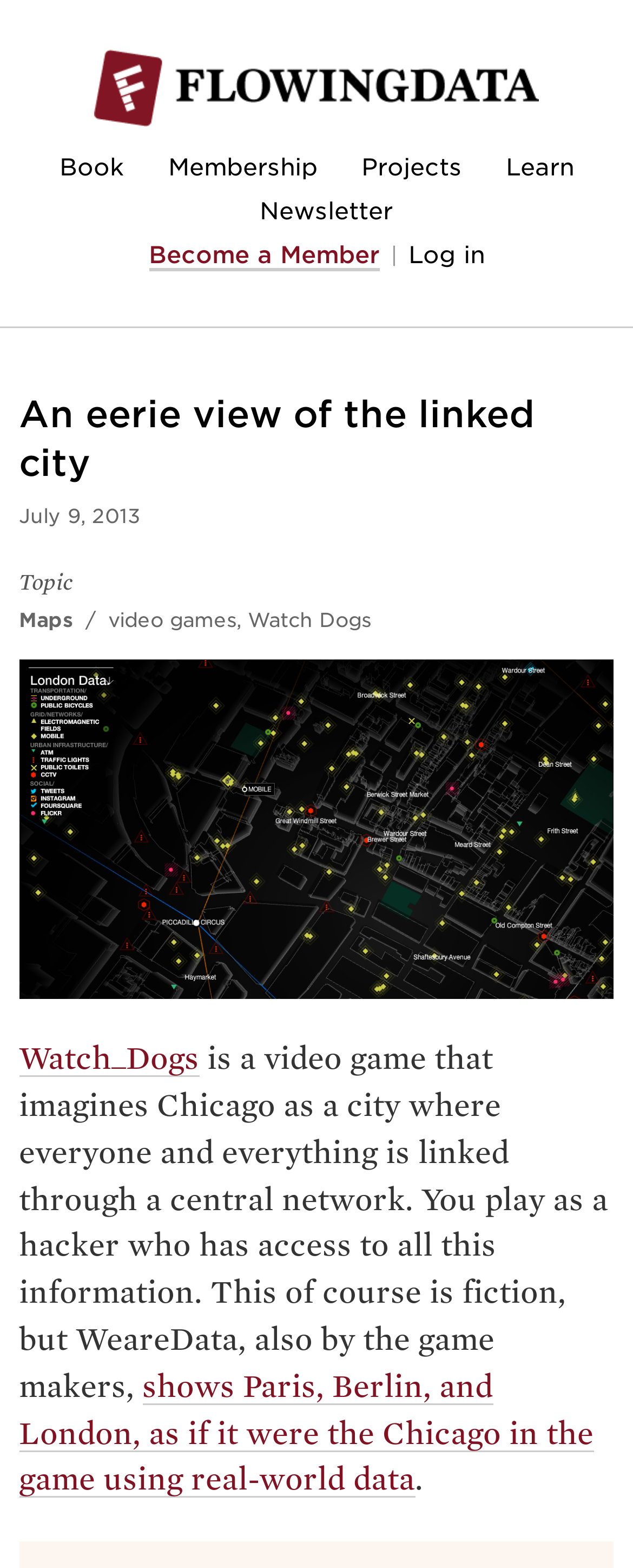Please indicate the bounding box coordinates for the clickable area to complete the following task: "Click the 'Book' link". The coordinates should be specified as four float numbers between 0 and 1, i.e., [left, top, right, bottom].

[0.094, 0.098, 0.196, 0.115]